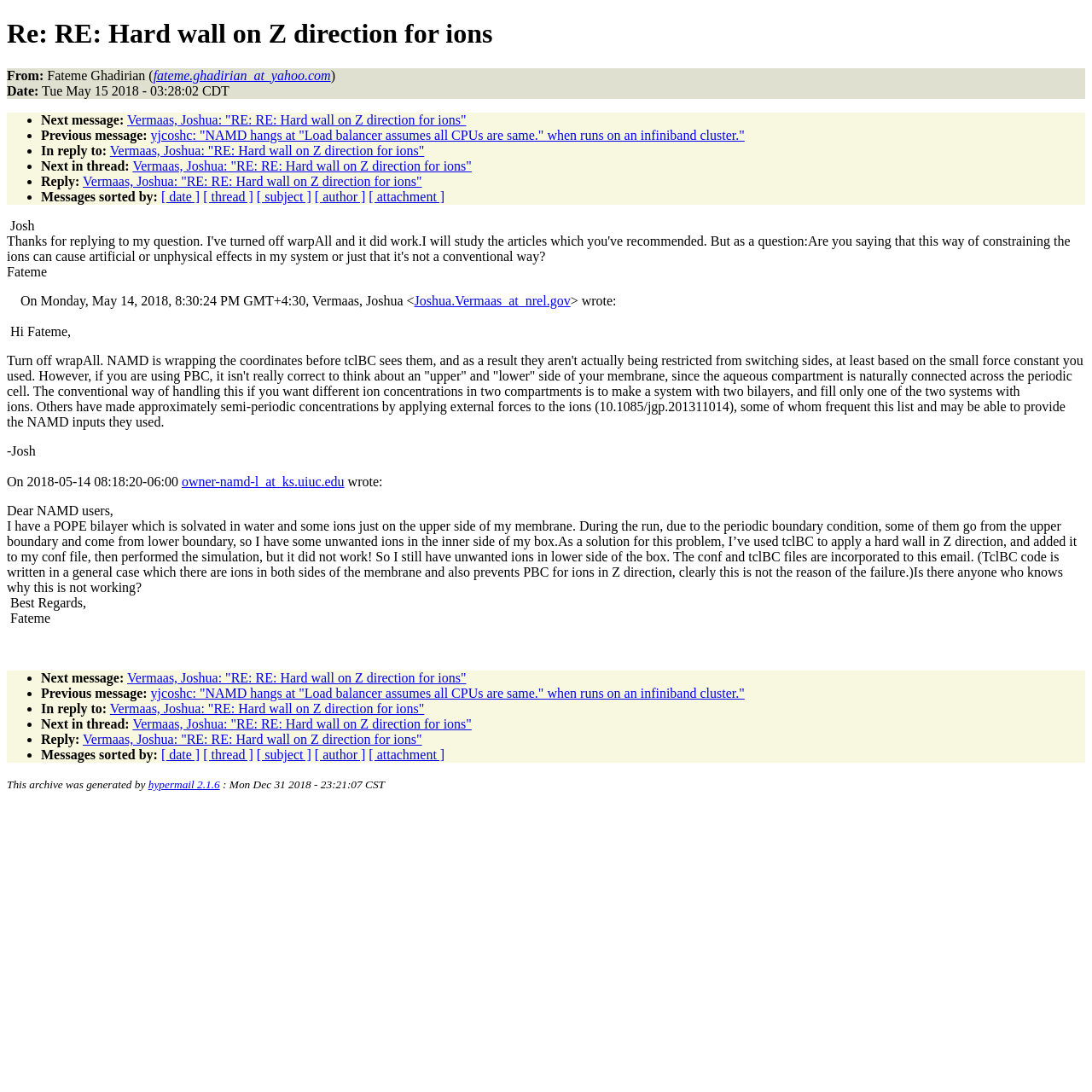Answer the question with a single word or phrase: 
Who is the sender of the email?

Fateme Ghadirian